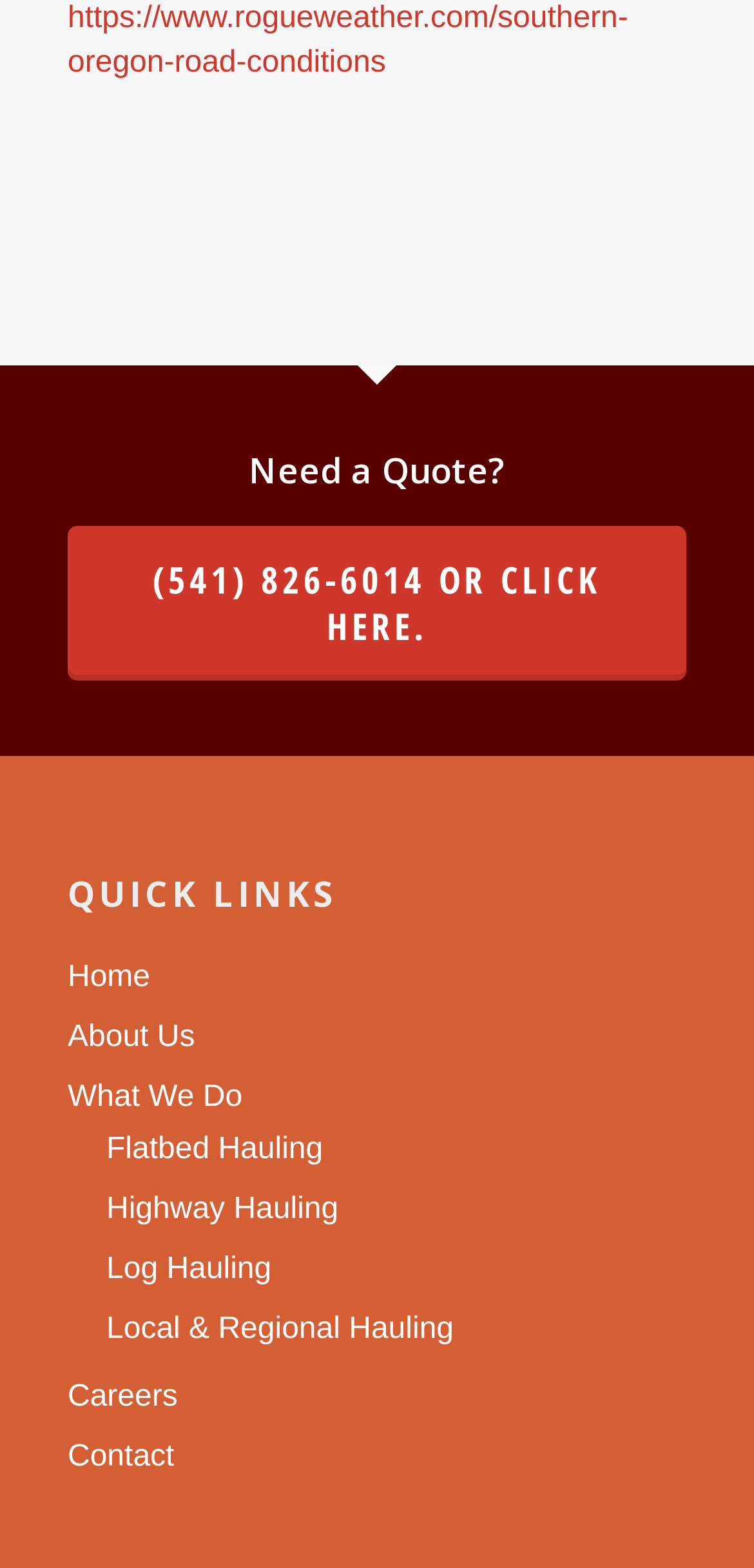Analyze the image and answer the question with as much detail as possible: 
What is the URL of the Southern Oregon road conditions page?

I found the URL by looking at the first link on the page, which is labeled as 'https://www.rogueweather.com/southern-oregon-road-conditions'.